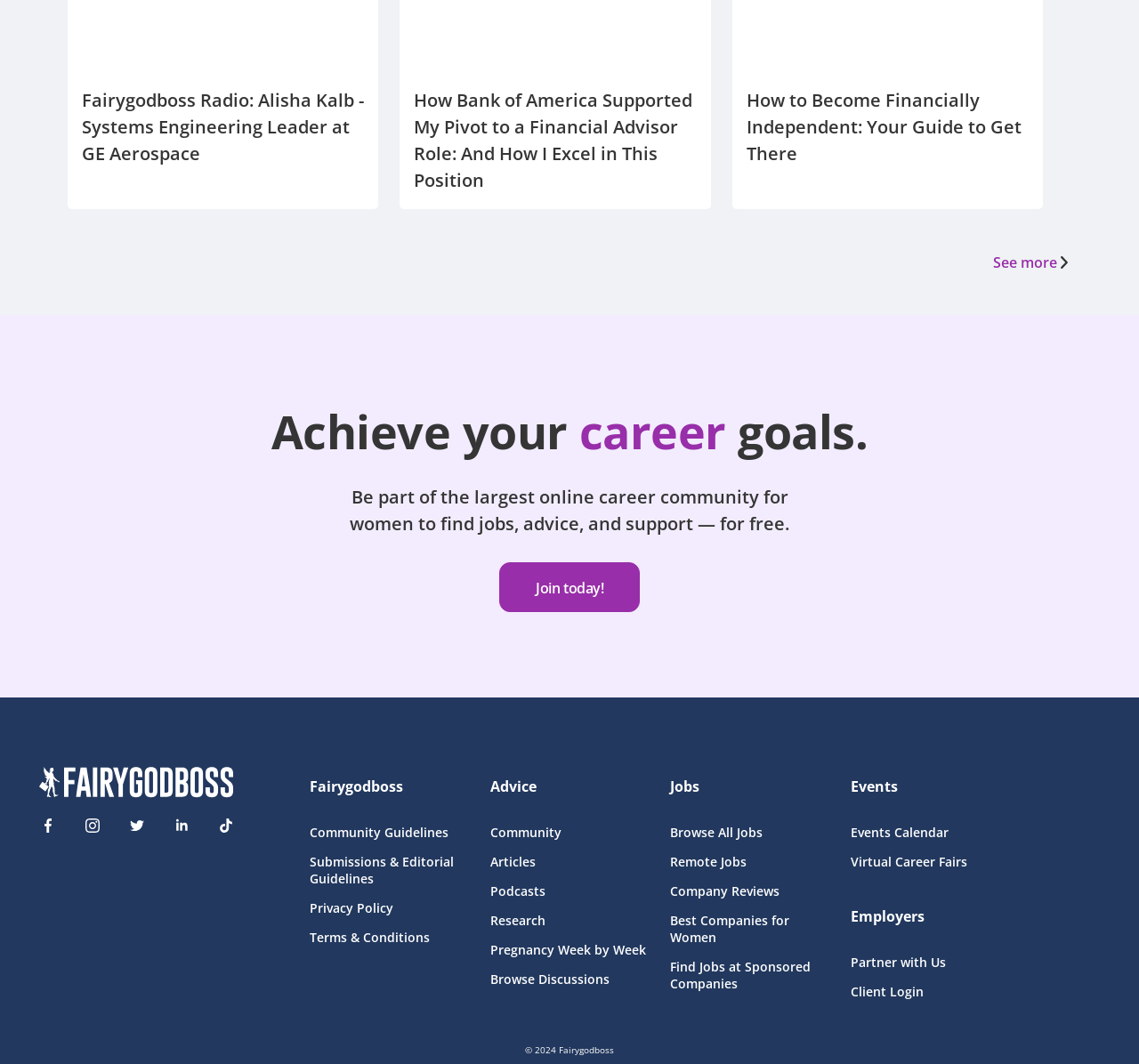Locate the bounding box coordinates of the item that should be clicked to fulfill the instruction: "Check out Fairygodboss on Facebook".

[0.027, 0.759, 0.058, 0.792]